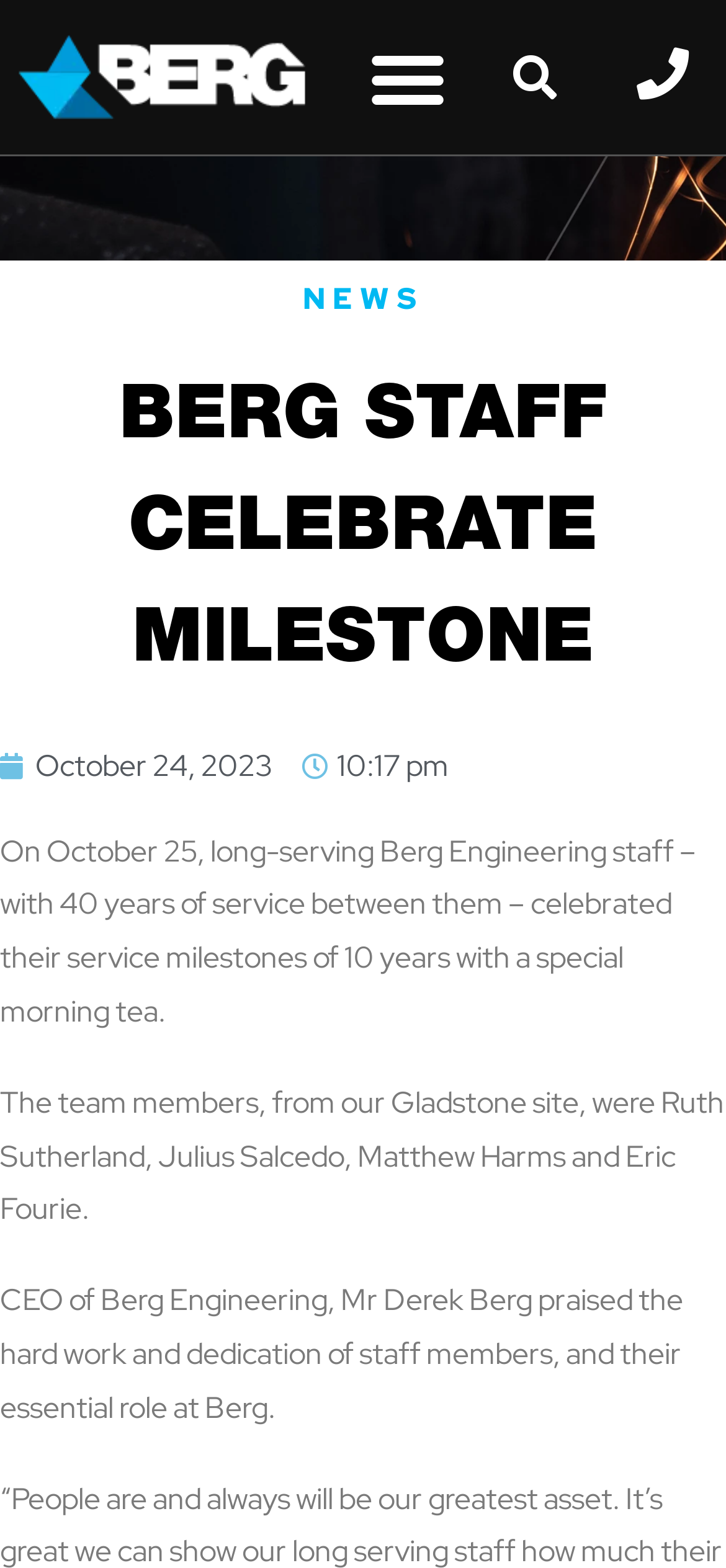How many staff members are mentioned?
Offer a detailed and full explanation in response to the question.

I counted the number of staff members mentioned in the article, which are Ruth Sutherland, Julius Salcedo, Matthew Harms, and Eric Fourie.